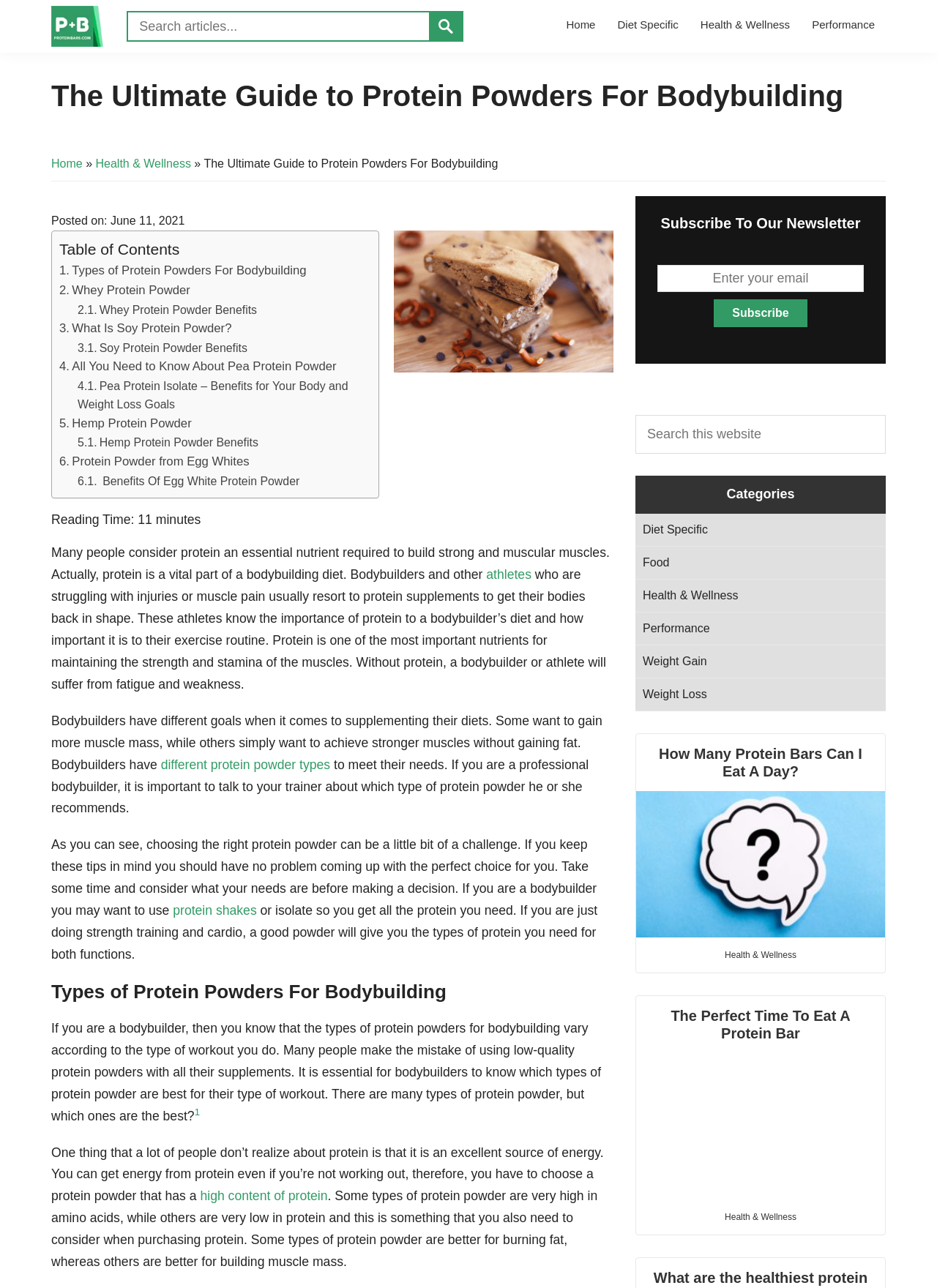Identify the bounding box coordinates for the UI element described as: "high content of protein".

[0.214, 0.923, 0.35, 0.934]